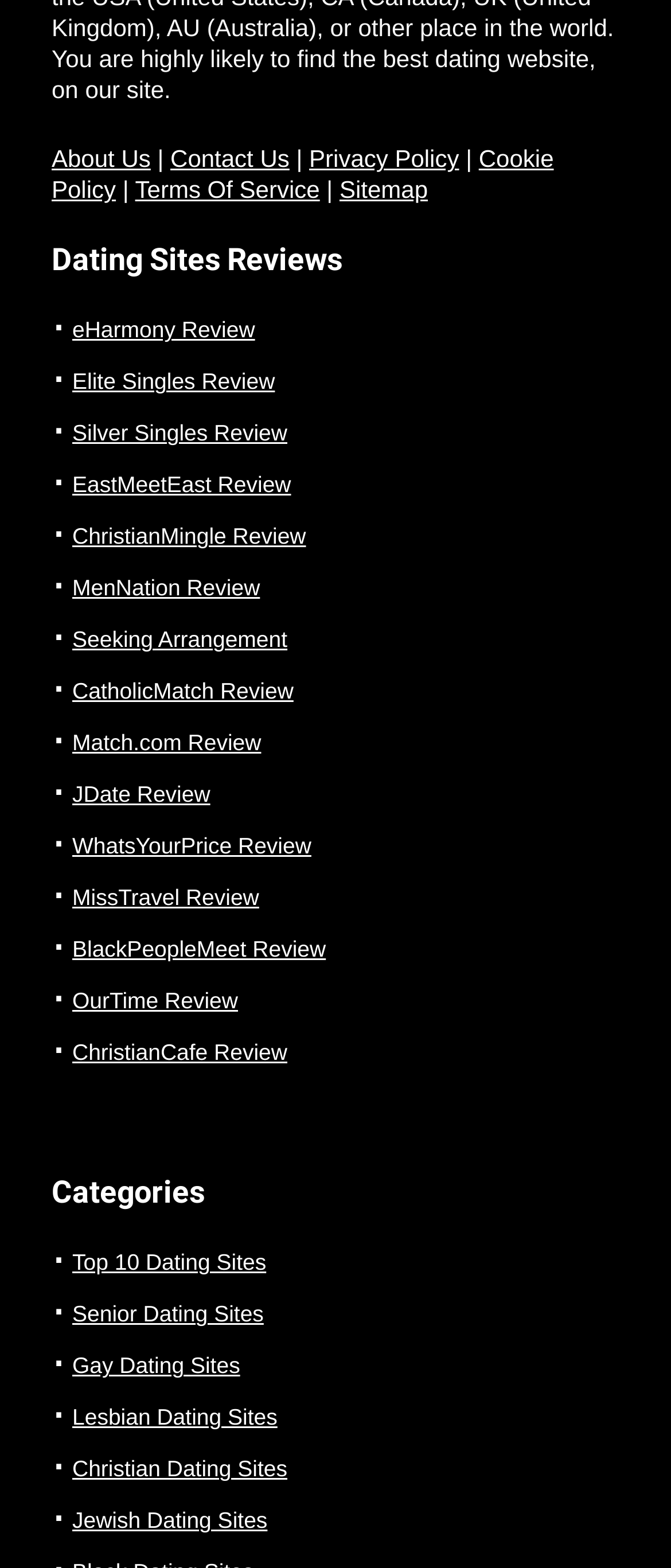Please provide the bounding box coordinates for the element that needs to be clicked to perform the instruction: "Click on Introduction". The coordinates must consist of four float numbers between 0 and 1, formatted as [left, top, right, bottom].

None